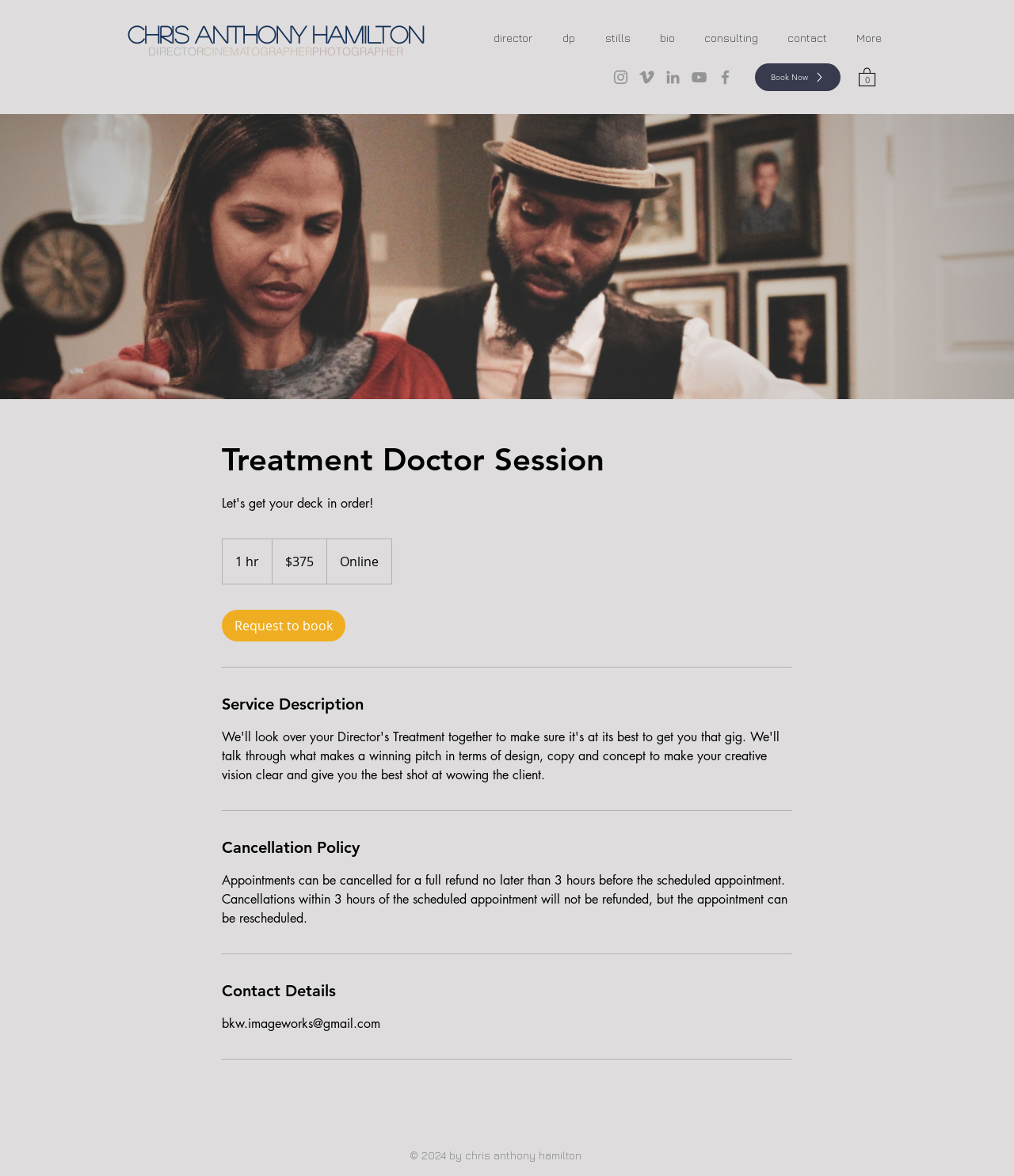Reply to the question with a single word or phrase:
What is the duration of the Treatment Doctor Session?

1 hour